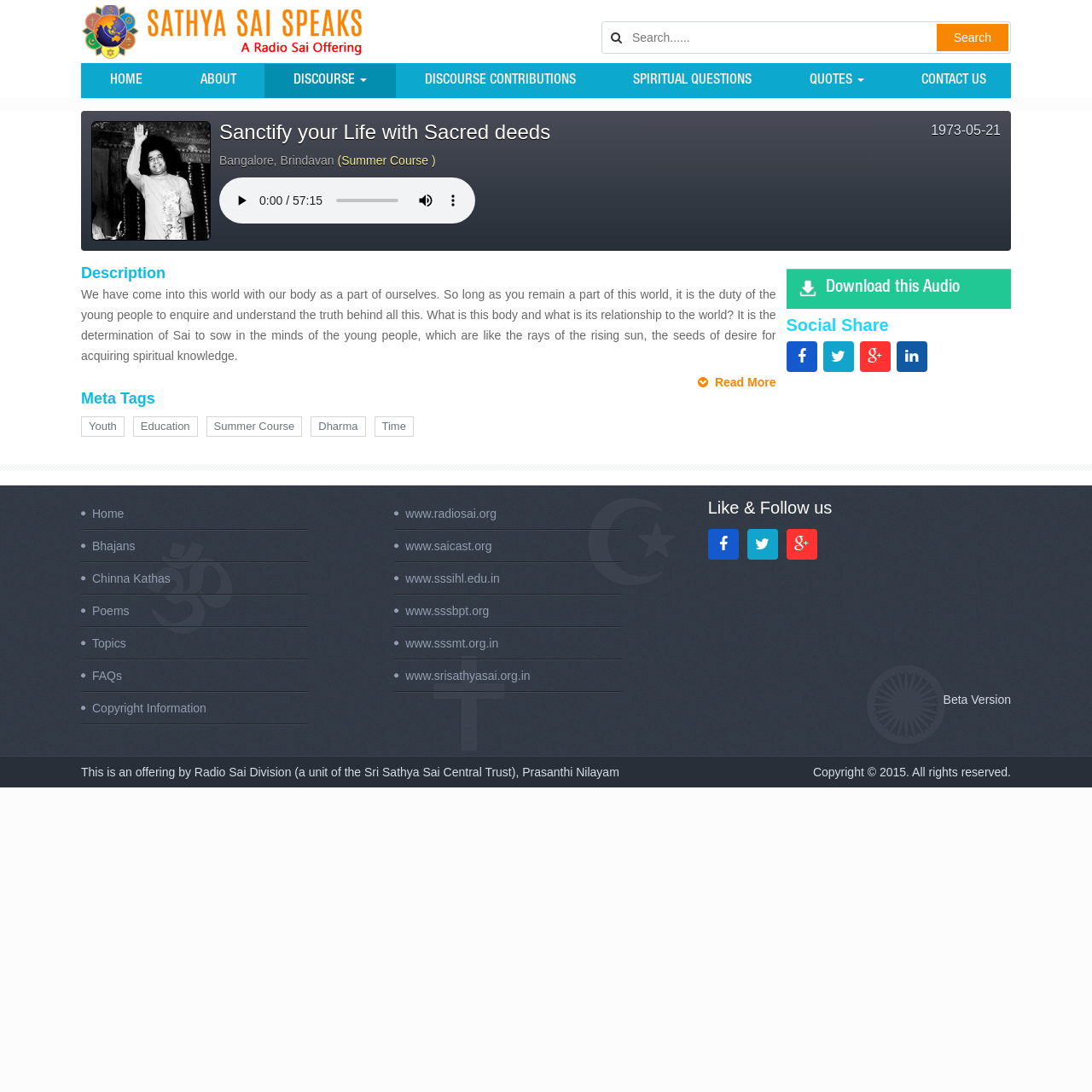Could you provide the bounding box coordinates for the portion of the screen to click to complete this instruction: "Share on social media"?

[0.72, 0.312, 0.748, 0.34]